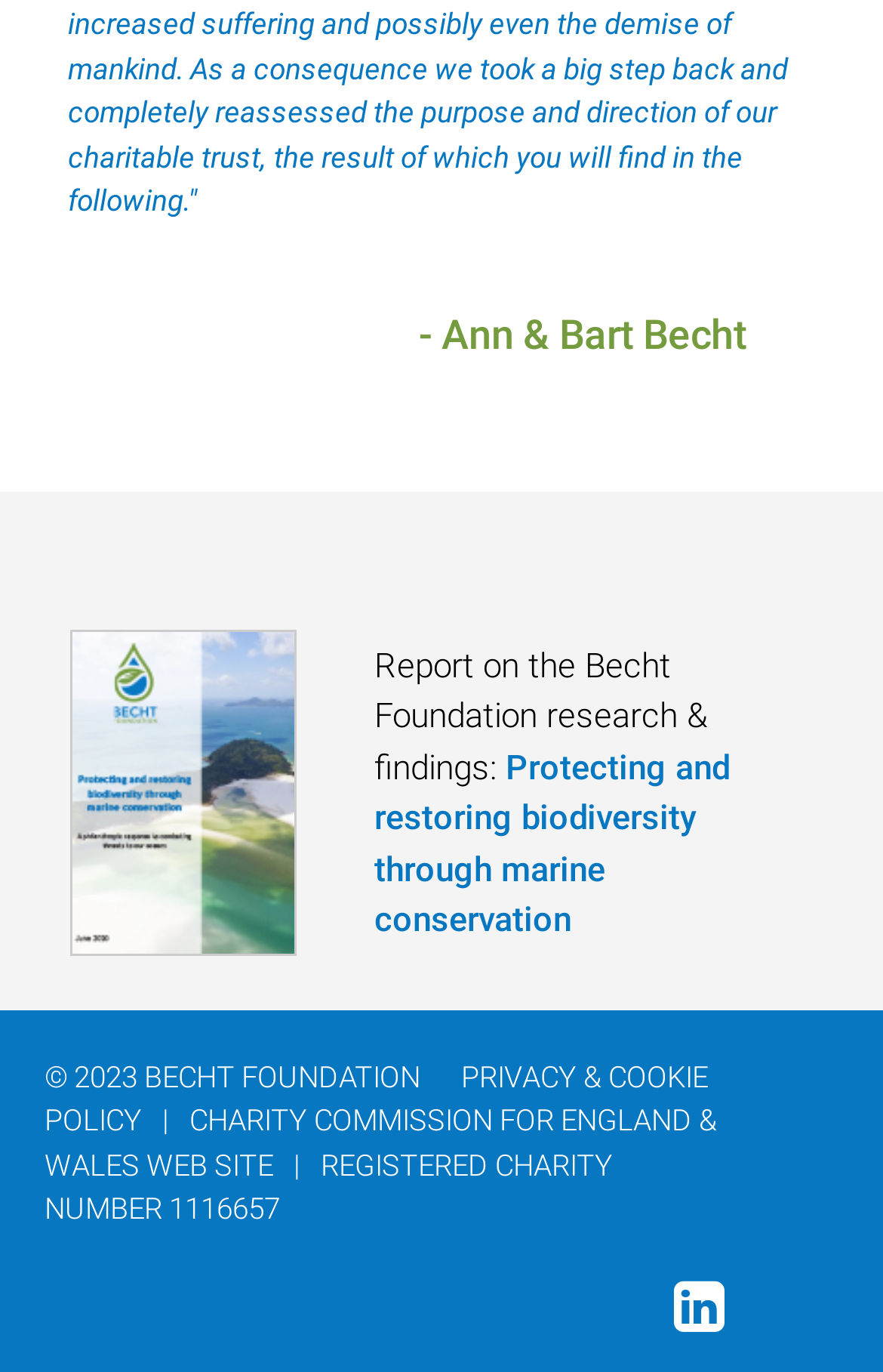What is the year of the copyright?
Answer the question using a single word or phrase, according to the image.

2023